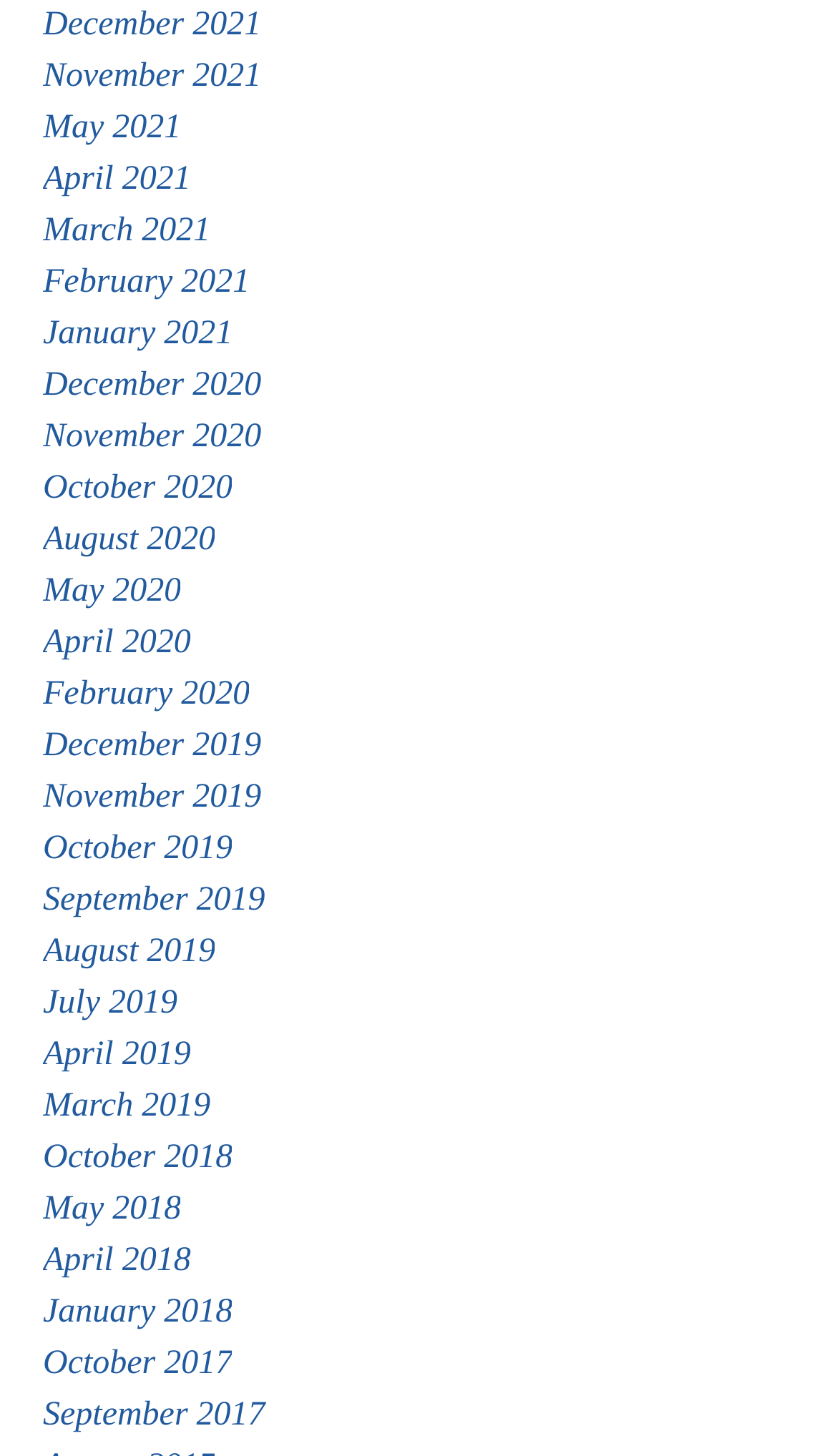Determine the coordinates of the bounding box for the clickable area needed to execute this instruction: "View September 2017".

[0.051, 0.955, 0.769, 0.99]